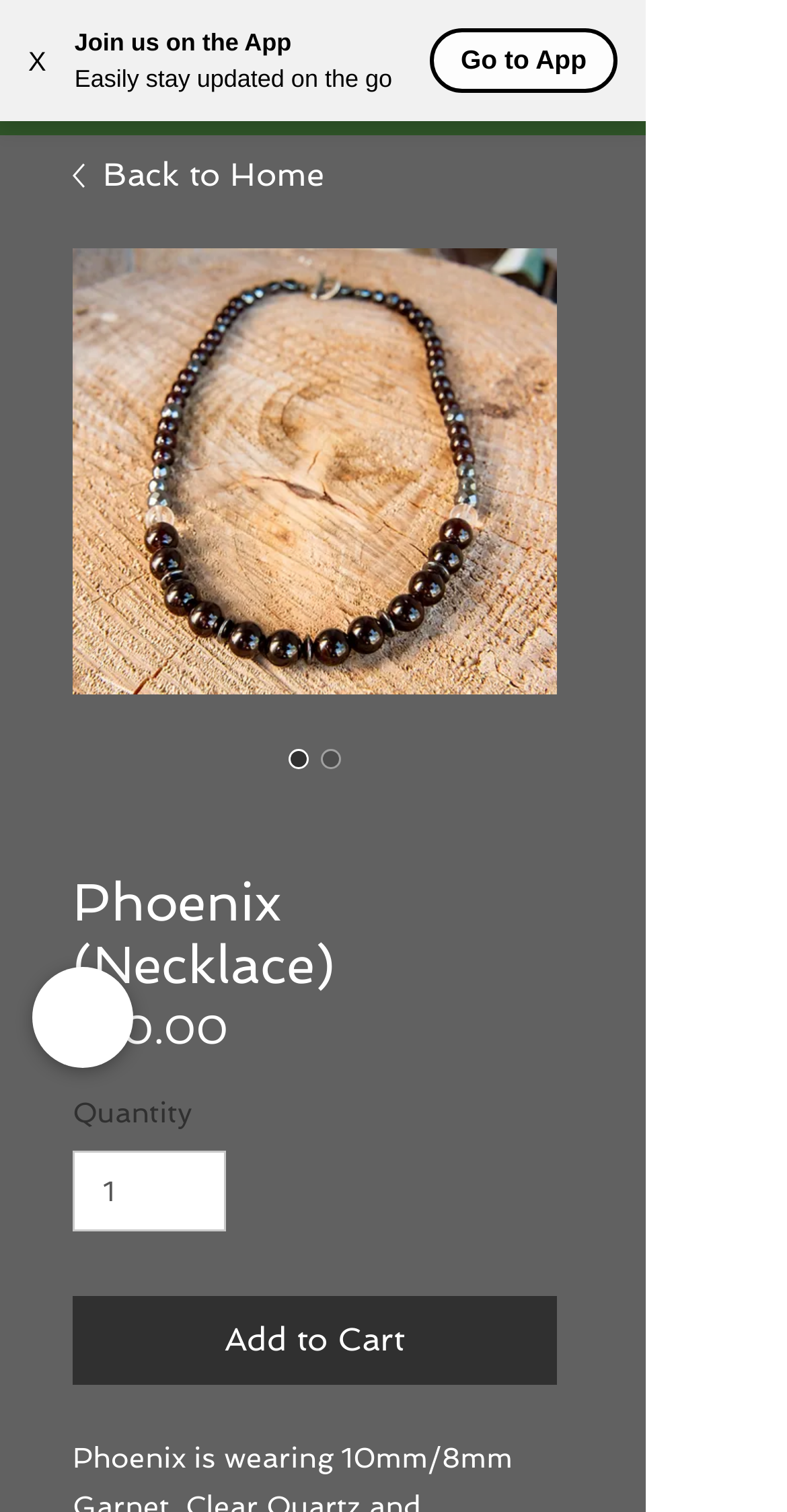Offer a detailed account of what is visible on the webpage.

This webpage appears to be a product page for a necklace called "Phoenix" from a company called "Health First Nation". At the top left corner, there is a button to close the current window, and next to it, a text "Join us on the App" with a description "Easily stay updated on the go" and a "Go to App" button. On the top right corner, there is a navigation menu button and a cart icon with 0 items.

Below the top section, there is a logo image of "Health First Nation" and a link to go back to the home page. The main content of the page is focused on the "Phoenix" necklace, with a large image of the product taking up most of the page. Above the image, there is a heading with the product name and a radio button selection for the product.

Below the image, there is a section with product details, including the price "$70.00" and a "Quantity" selector. There is also an "Add to Cart" button. At the bottom left corner, there is a "Chat" button with an icon.

Overall, the page is focused on showcasing the "Phoenix" necklace and providing options for the customer to purchase it.